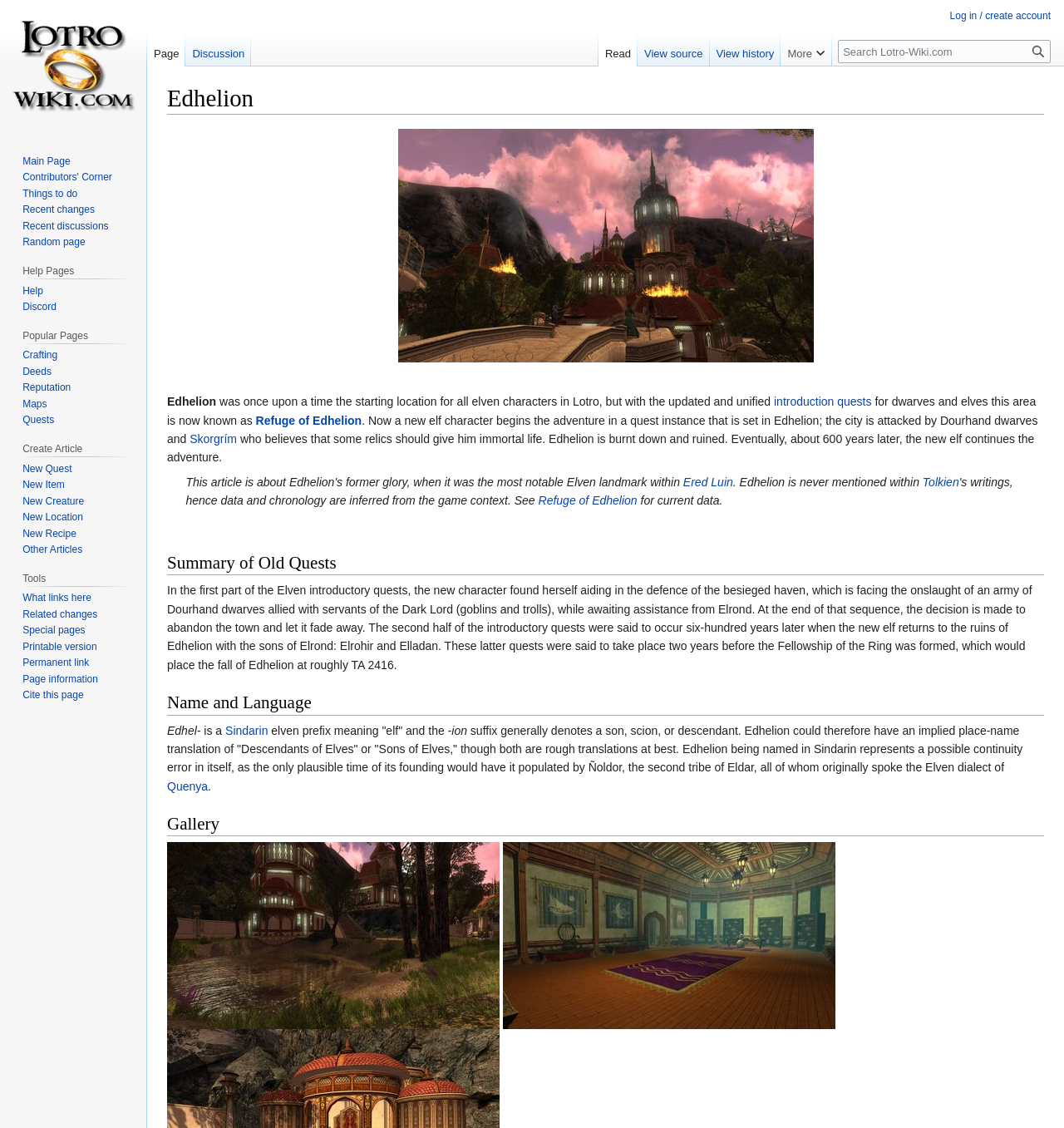Identify the bounding box coordinates for the UI element that matches this description: "Related changes".

[0.021, 0.539, 0.092, 0.55]